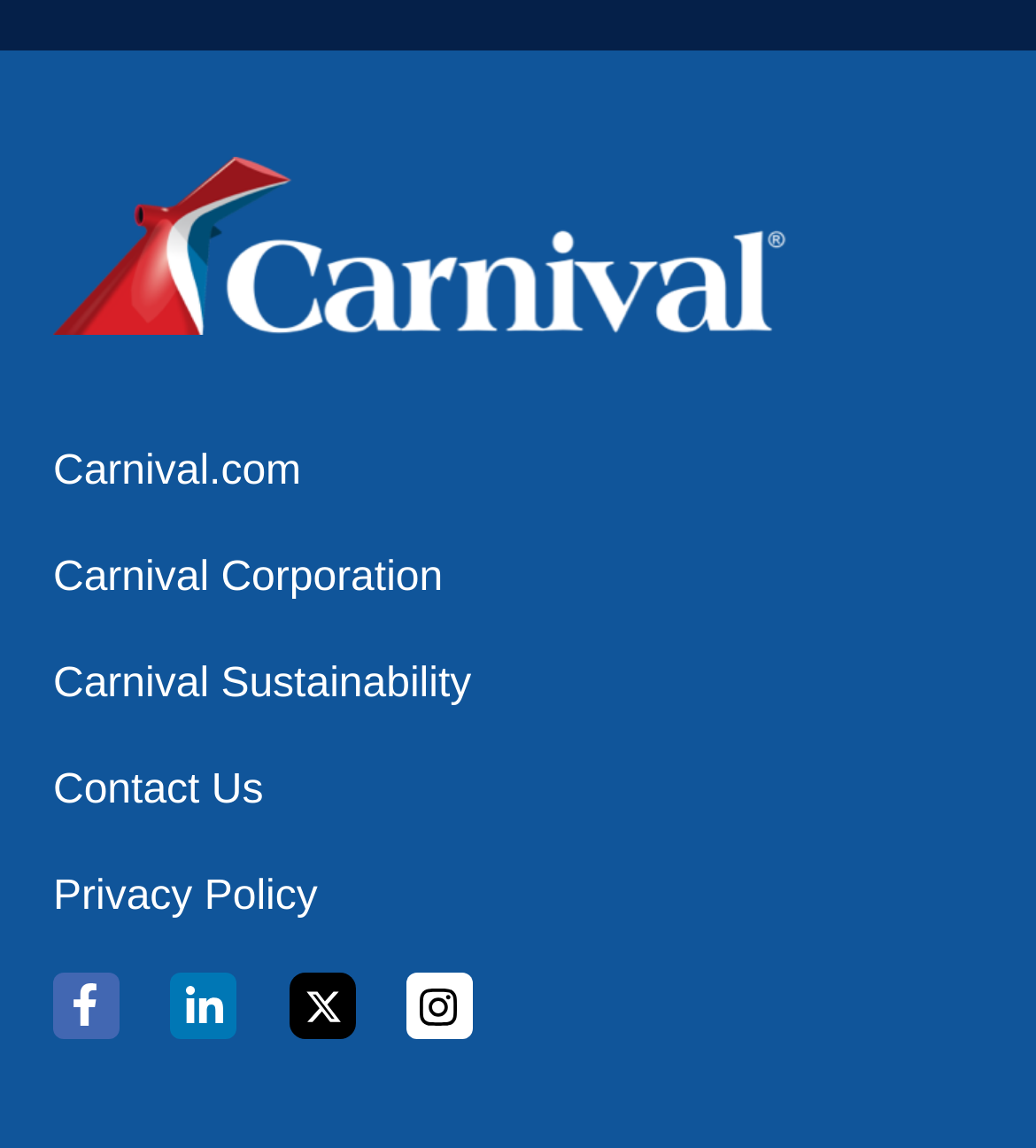Locate the bounding box coordinates of the element to click to perform the following action: 'Go to the Contact Us page'. The coordinates should be given as four float values between 0 and 1, in the form of [left, top, right, bottom].

[0.051, 0.662, 0.949, 0.718]